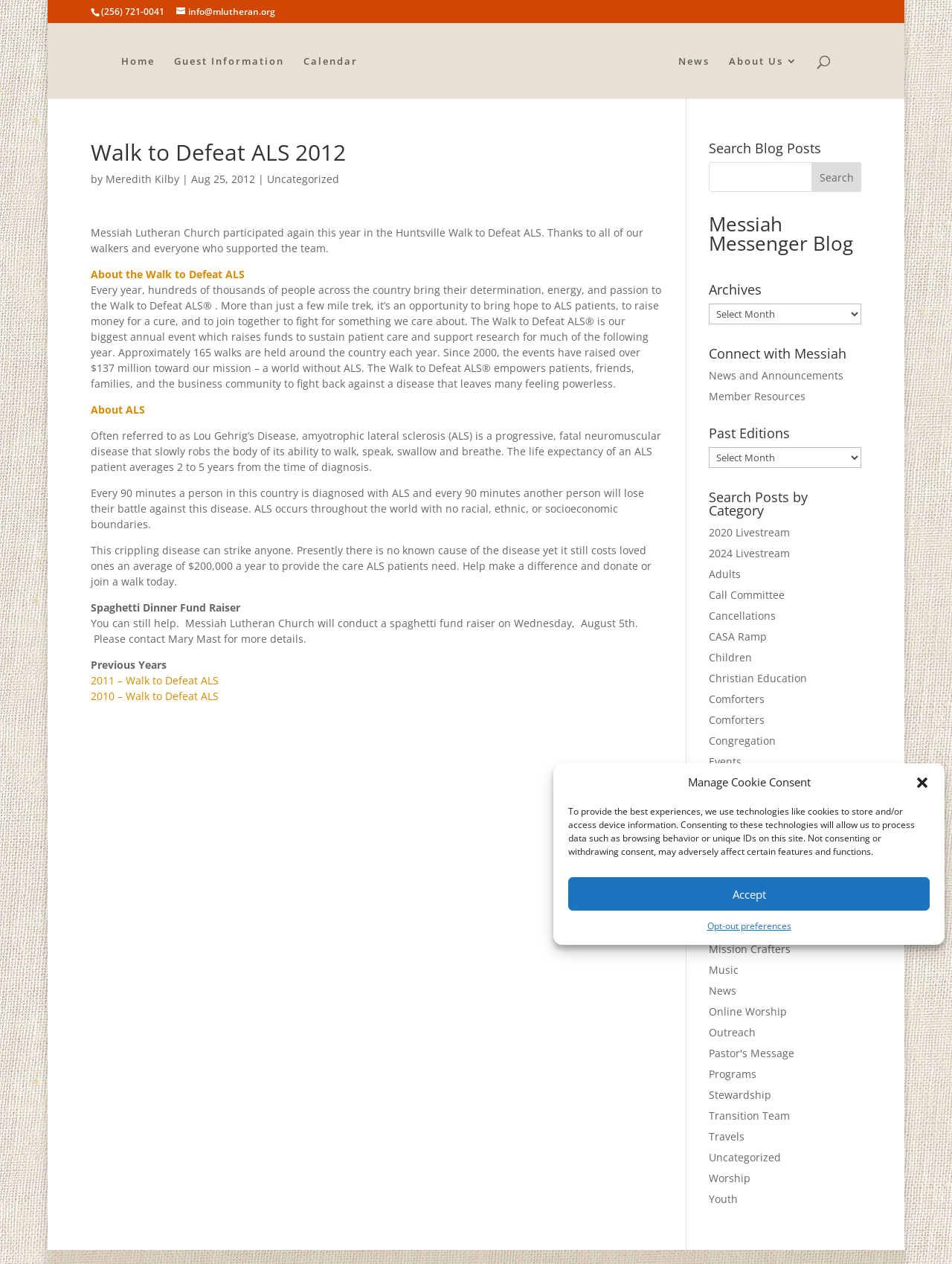Please identify the bounding box coordinates for the region that you need to click to follow this instruction: "Click on the Walk to Defeat ALS 2012 link".

[0.095, 0.112, 0.696, 0.135]